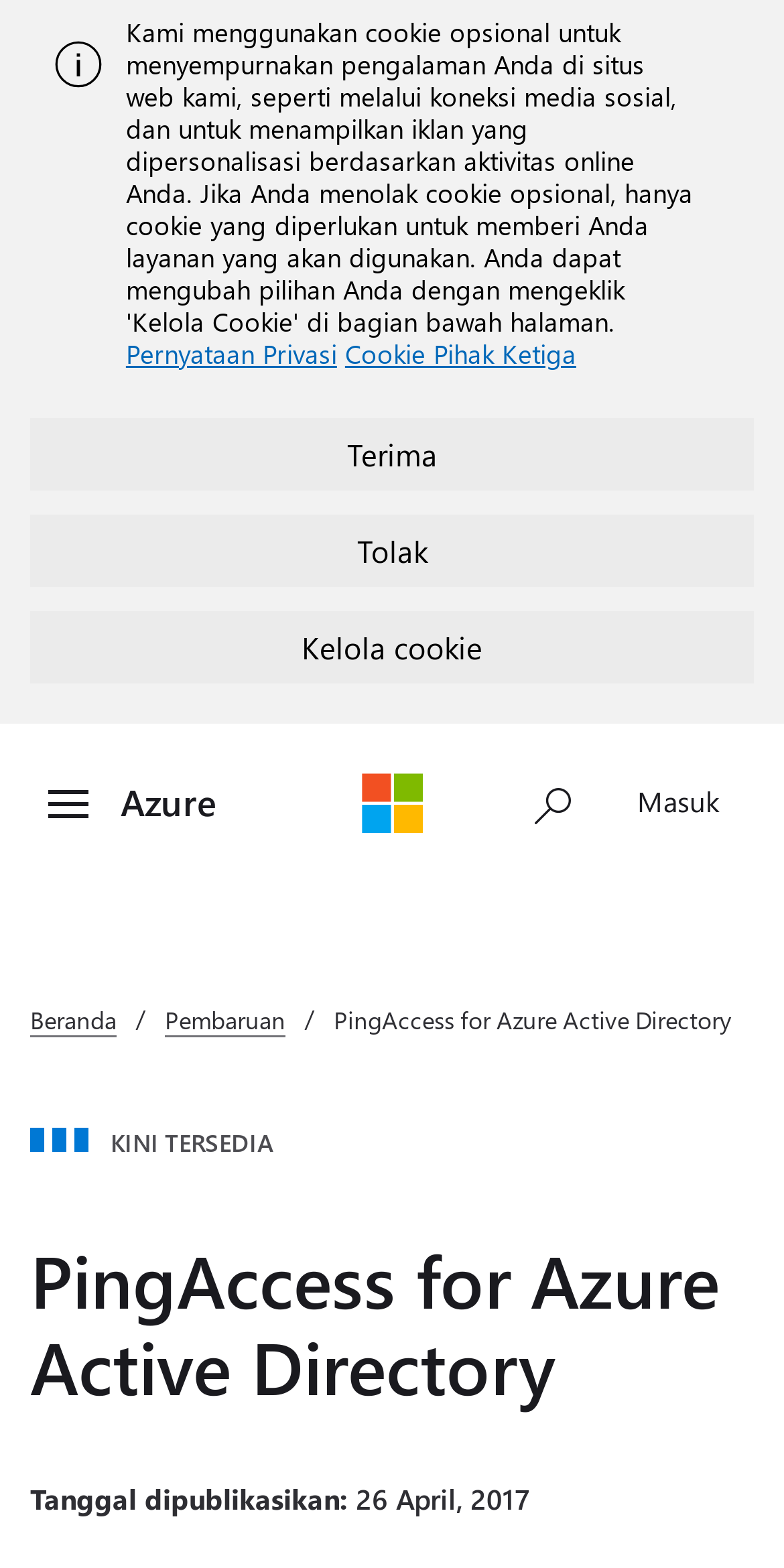Create a detailed description of the webpage's content and layout.

The webpage is about PingAccess for Azure Active Directory, with a focus on its general availability. At the top, there is an alert section that spans the entire width of the page, containing an image on the left side. Below the alert section, there are three buttons aligned horizontally, labeled "Terima", "Tolak", and "Kelola cookie". 

On the top-left corner, there is a link "Lompat ke konten utama" (Skip to main content). Next to it, there is a button "Menu alihkan" (Menu shift) that controls the azure-nav-container. 

The main navigation menu is located at the top, with links to "Azure" and "Microsoft" on the left side, and a button "Tampilkan input pencarian" (Show search input) on the right side. The navigation menu also includes a link to "Masuk" (Sign in) at the top-right corner.

Below the navigation menu, there are several links and buttons, including "Beranda" (Home), "Pembaruan" (Updates), and a static text "PingAccess for Azure Active Directory". 

The main content section starts with a heading "PingAccess for Azure Active Directory" and a subheading "KINI TERSEDIA" (NOW AVAILABLE). Below the heading, there is a publication date "Tanggal dipublikasikan: 26 April, 2017".